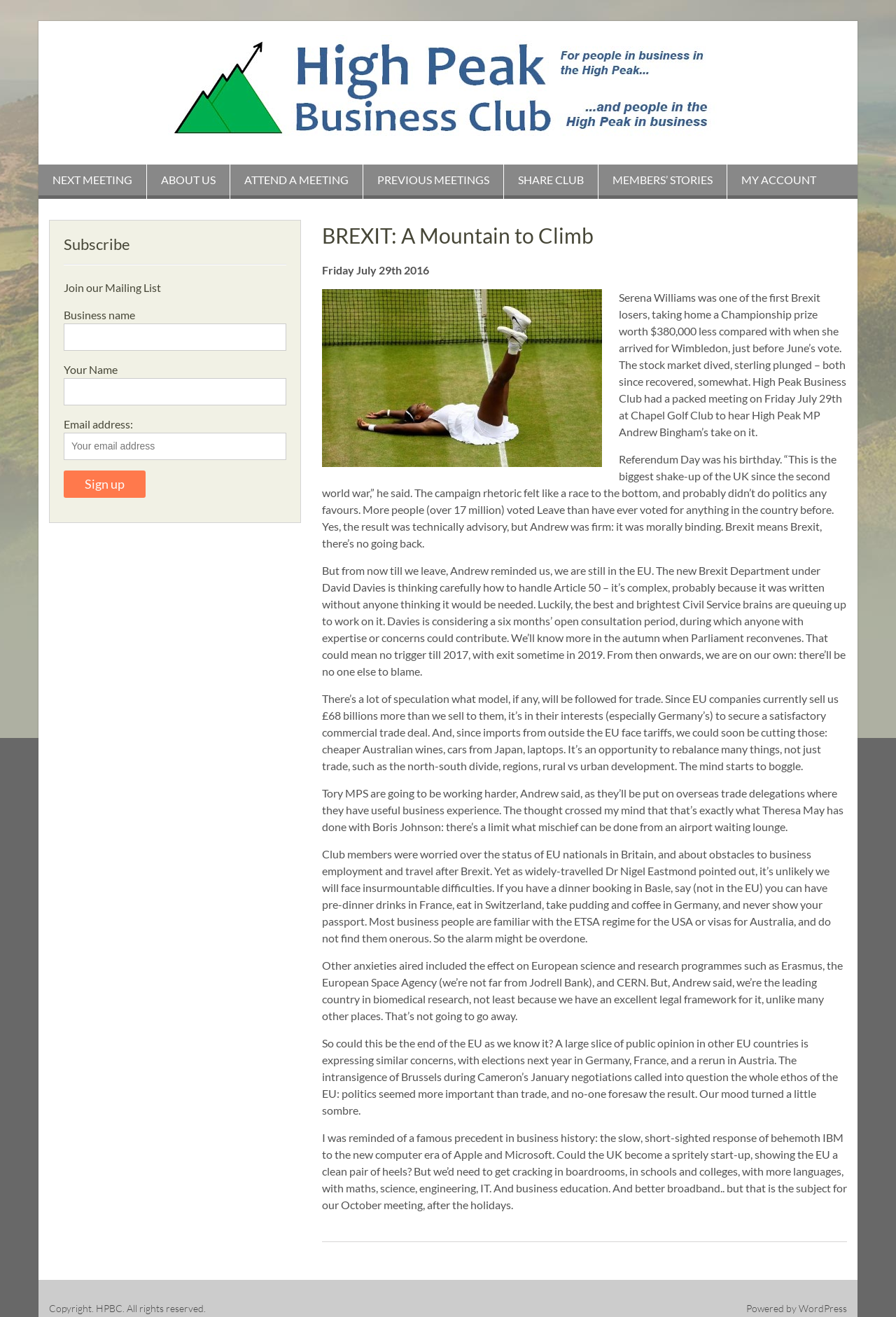Who is the MP mentioned in the article?
Answer the question in a detailed and comprehensive manner.

I found the answer by reading the article text, which mentions 'High Peak MP Andrew Bingham’s take on it' in the context of discussing Brexit.